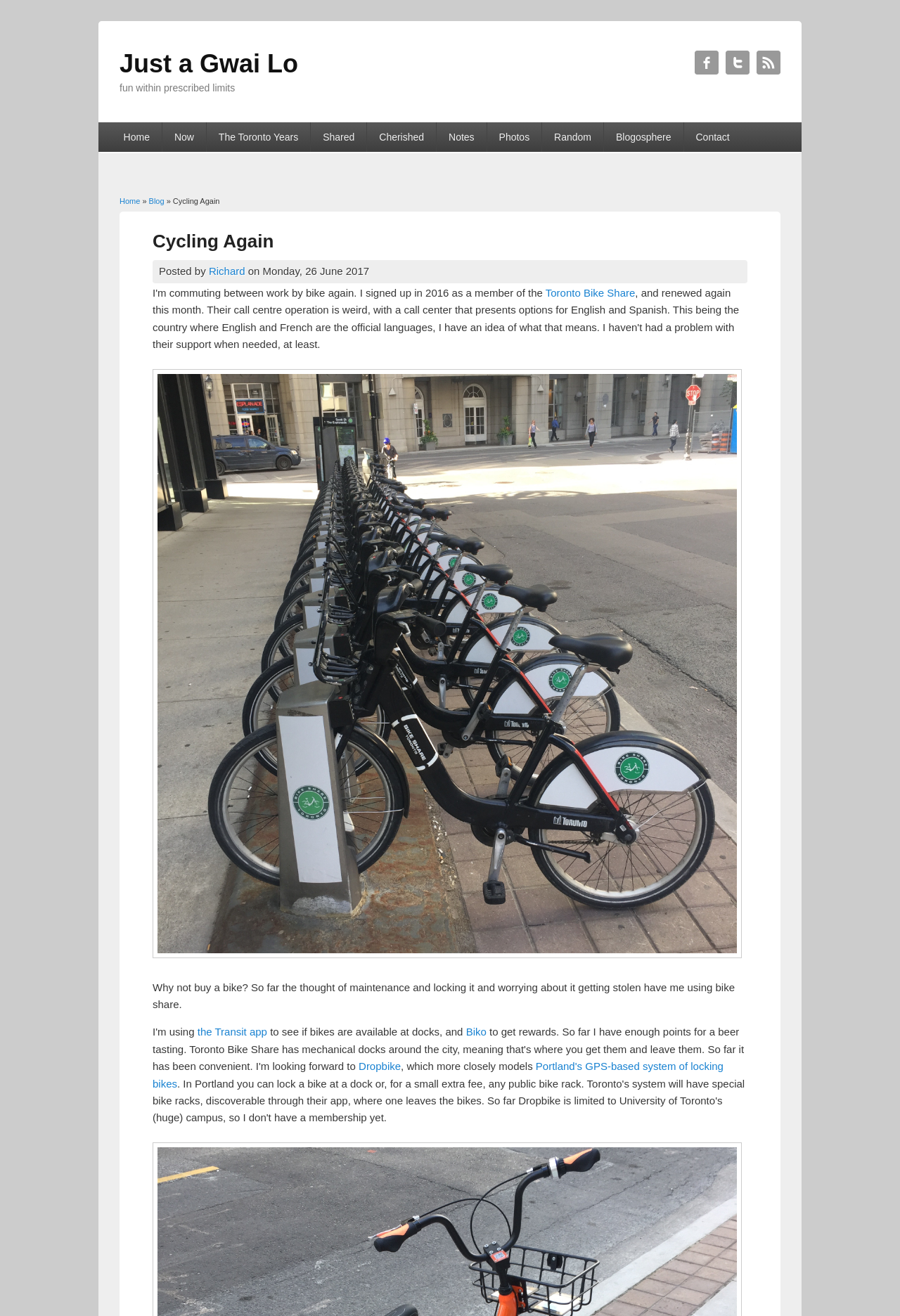Identify the bounding box coordinates of the element that should be clicked to fulfill this task: "Explore the 'Blogosphere' section". The coordinates should be provided as four float numbers between 0 and 1, i.e., [left, top, right, bottom].

[0.671, 0.093, 0.759, 0.115]